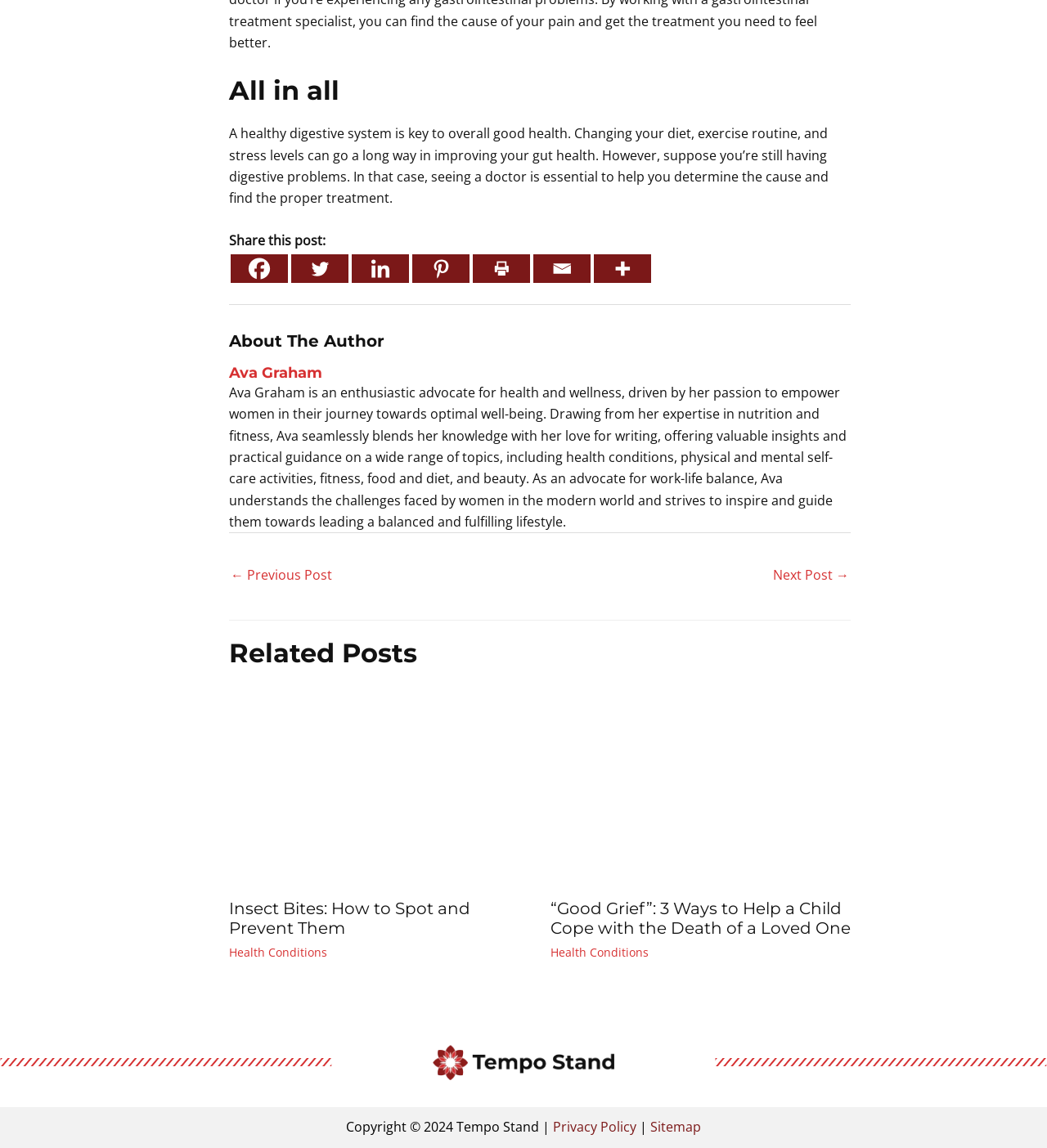Based on the element description Wine Review Archive, identify the bounding box coordinates for the UI element. The coordinates should be in the format (top-left x, top-left y, bottom-right x, bottom-right y) and within the 0 to 1 range.

None